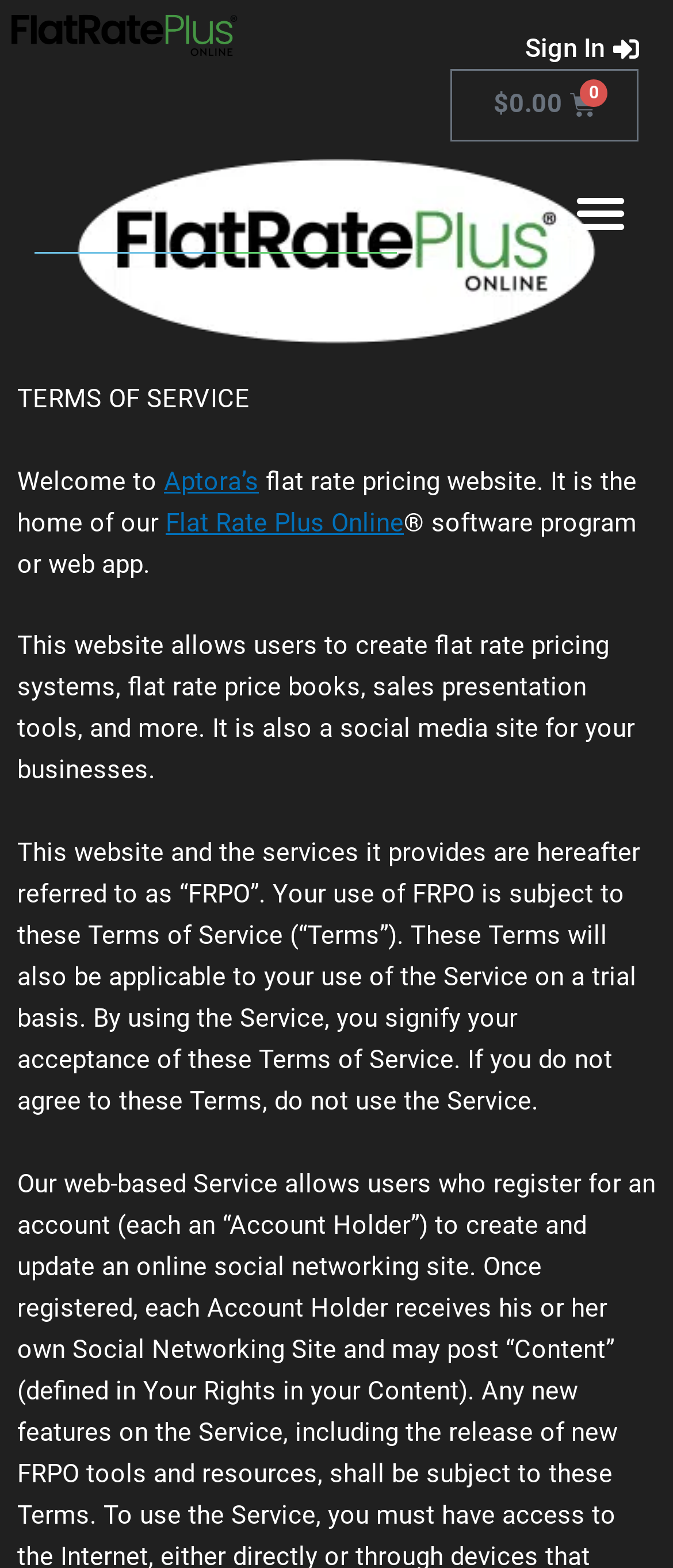Elaborate on the different components and information displayed on the webpage.

The webpage is about the Terms of Service for Flat Rate Plus Online Software App. At the top left corner, there is a logo for Flat Rate Plus Online Software App. On the top right corner, there are three links: "Sign In", "$0.00 0 Cart", and a "Menu Toggle" button. 

Below the top navigation bar, there is a heading "TERMS OF SERVICE" in a prominent font. The main content of the webpage is a block of text that describes the terms of service, which includes an introduction to the website, its features, and the agreement to the terms. The text is divided into several paragraphs, with links to "Aptora’s" and "Flat Rate Plus Online" embedded within the text. 

The text explains that the website allows users to create flat rate pricing systems, sales presentation tools, and more, and that it is also a social media site for businesses. It also states that the use of the website is subject to the terms of service, and that by using the service, users signify their acceptance of these terms.